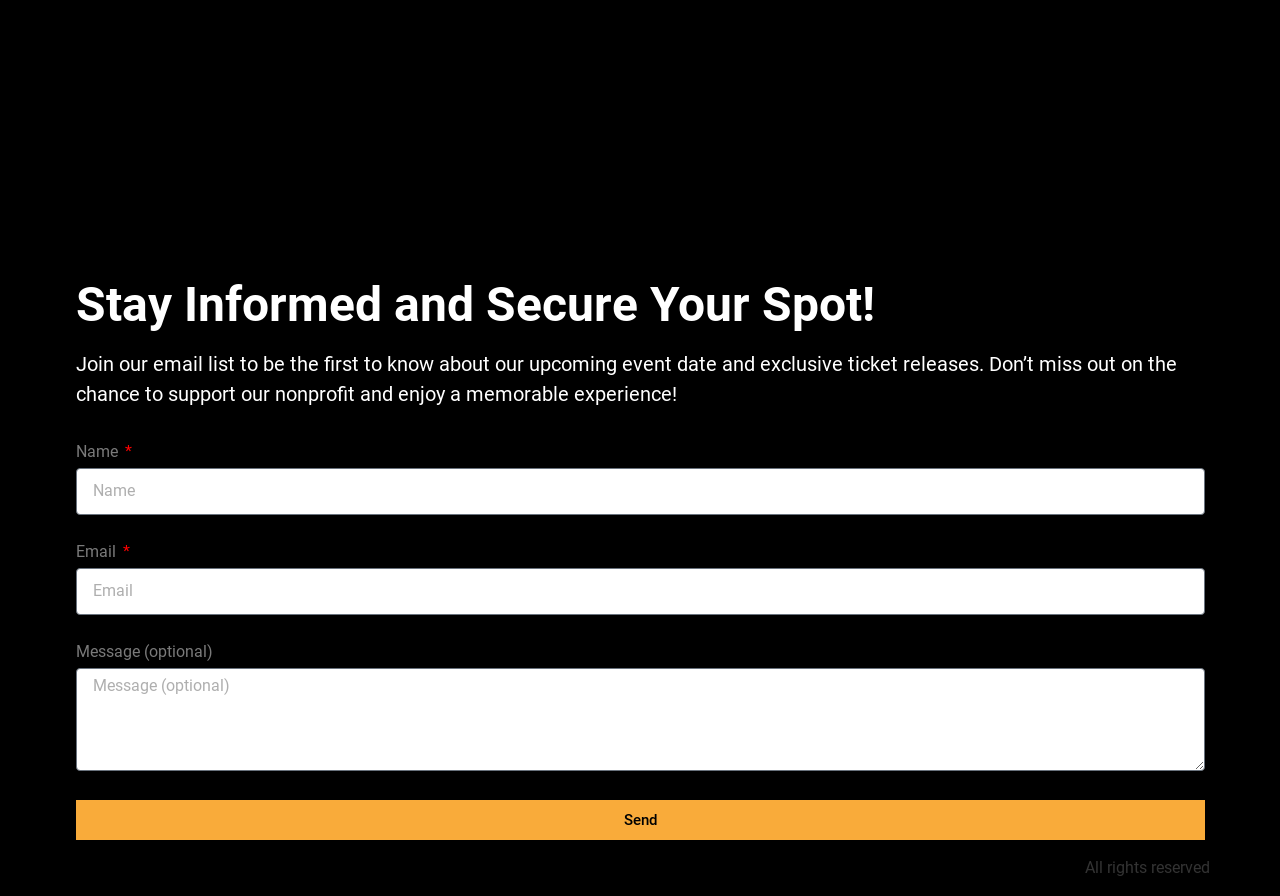What is the optional field in the form?
Based on the image content, provide your answer in one word or a short phrase.

Message